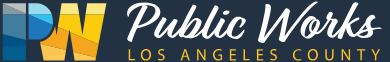What type of font is used for 'Public Works'?
Could you answer the question in a detailed manner, providing as much information as possible?

The question inquires about the font type used for 'Public Works' in the logo. After analyzing the logo, I observe that the text 'Public Works' is written in an elegant cursive style, which emphasizes the department's commitment to community service and infrastructure. This font type is distinct from the modern, stylized font used for the 'PW' initials.